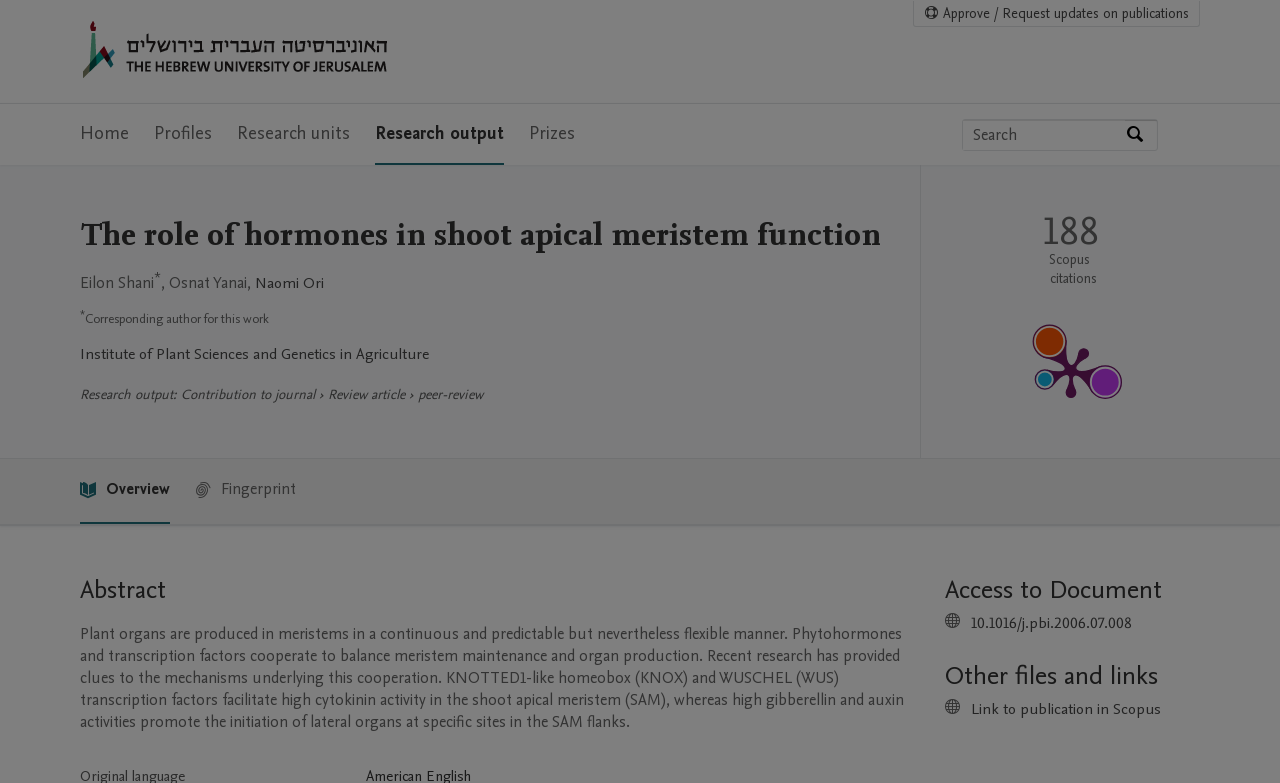Who are the authors of the research output?
Answer the question with as much detail as possible.

The authors of the research output are listed on the webpage, with Eilon Shani, Osnat Yanai, and Naomi Ori being mentioned. Naomi Ori is also marked as the corresponding author for this work.